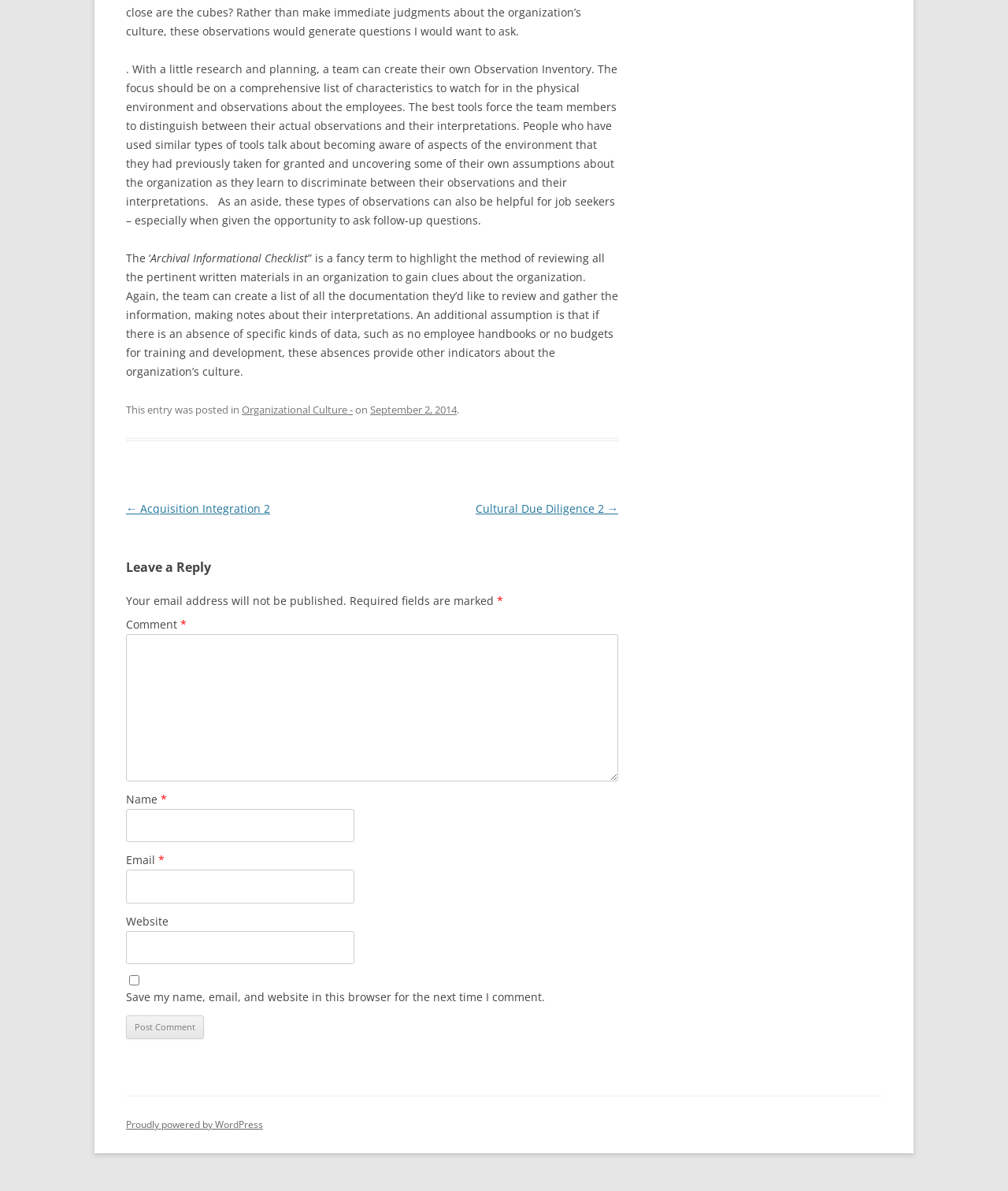Provide a one-word or short-phrase answer to the question:
What is required to post a comment?

Name, Email, and Comment